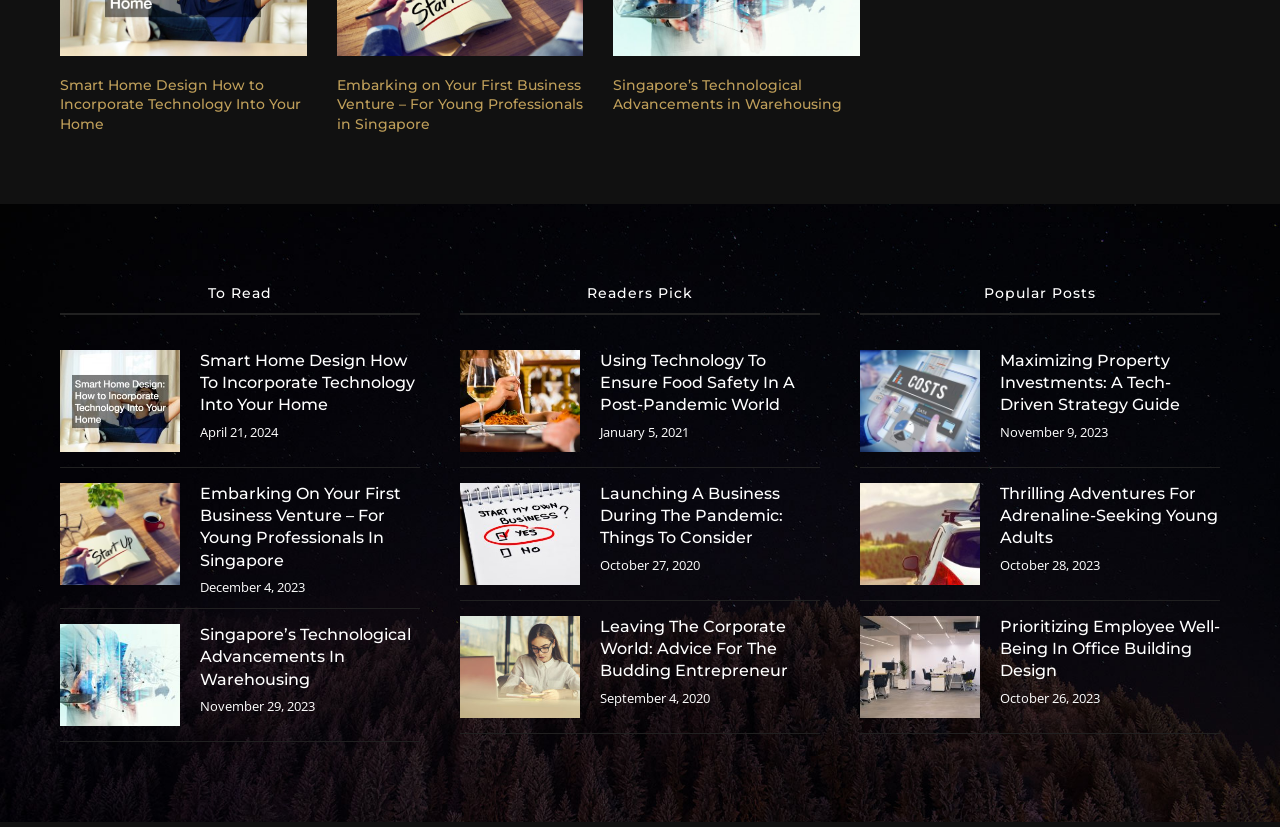Locate the bounding box coordinates of the clickable region to complete the following instruction: "Read the article about smart home design."

[0.047, 0.091, 0.235, 0.161]